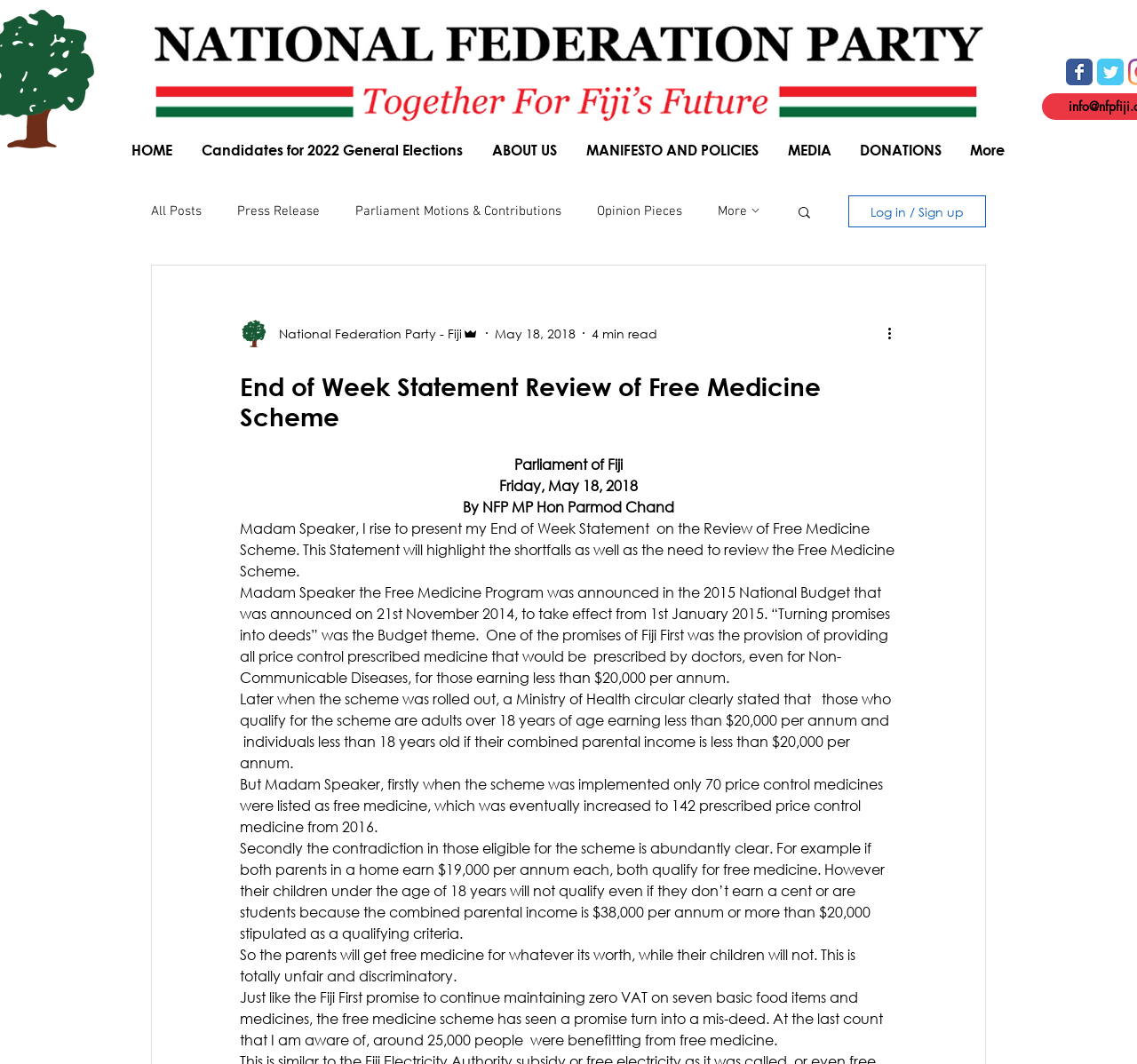Using the provided element description, identify the bounding box coordinates as (top-left x, top-left y, bottom-right x, bottom-right y). Ensure all values are between 0 and 1. Description: MANIFESTO AND POLICIES

[0.504, 0.123, 0.681, 0.159]